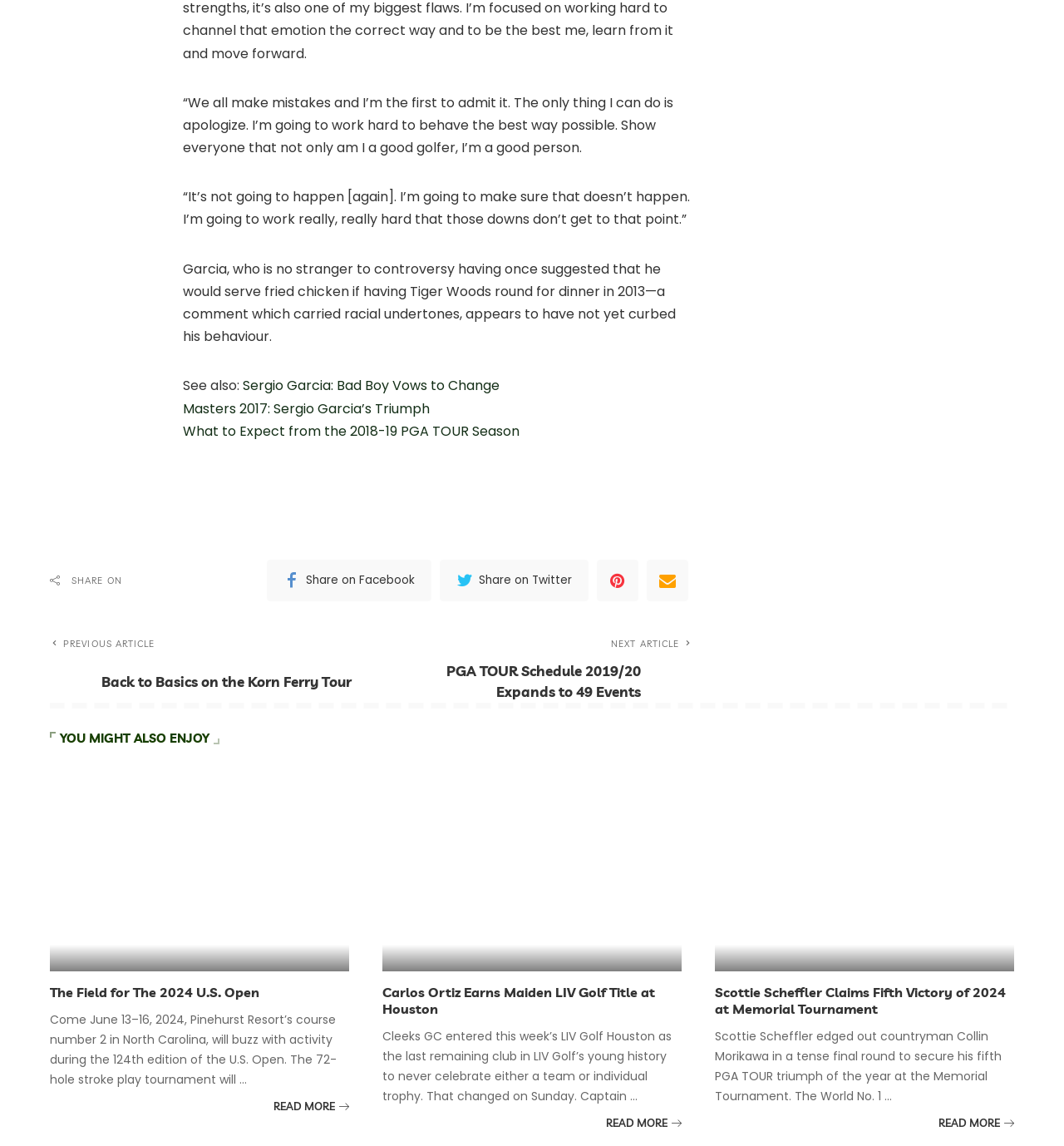Please reply to the following question using a single word or phrase: 
Who is quoted in the first paragraph?

Sergio Garcia